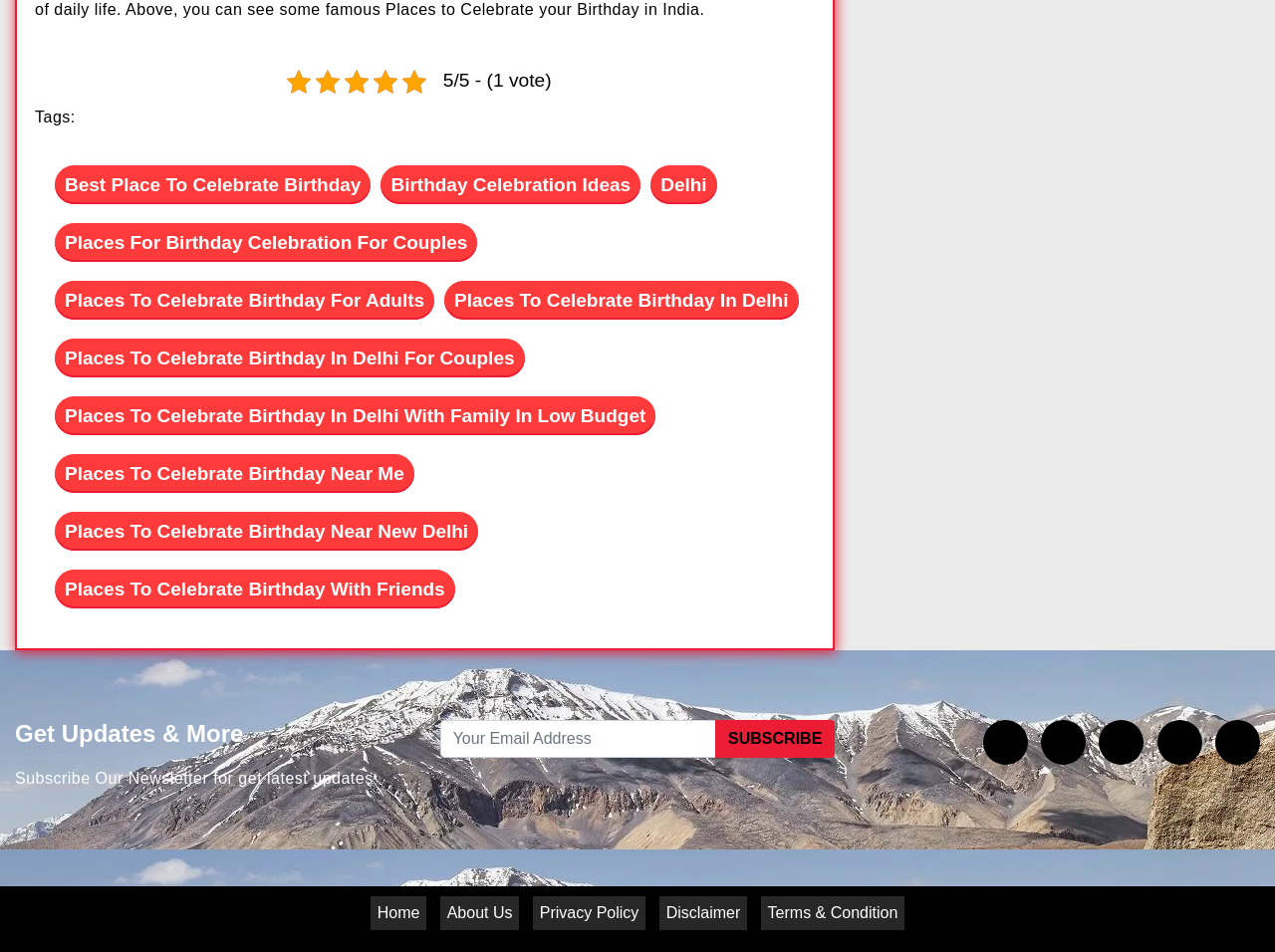Determine the bounding box coordinates of the clickable element to complete this instruction: "Read the briefing on Digital Markets, Competition and Consumers Act 2024". Provide the coordinates in the format of four float numbers between 0 and 1, [left, top, right, bottom].

None